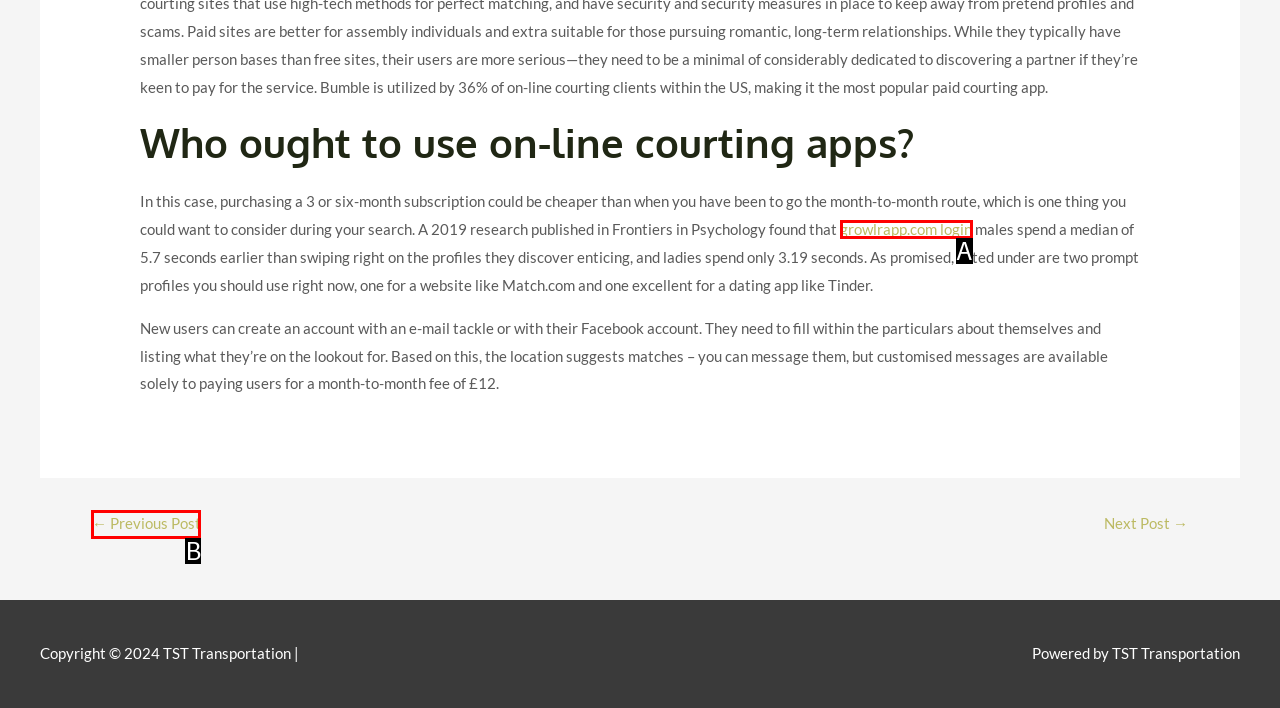Tell me which one HTML element best matches the description: growlrapp.com login
Answer with the option's letter from the given choices directly.

A